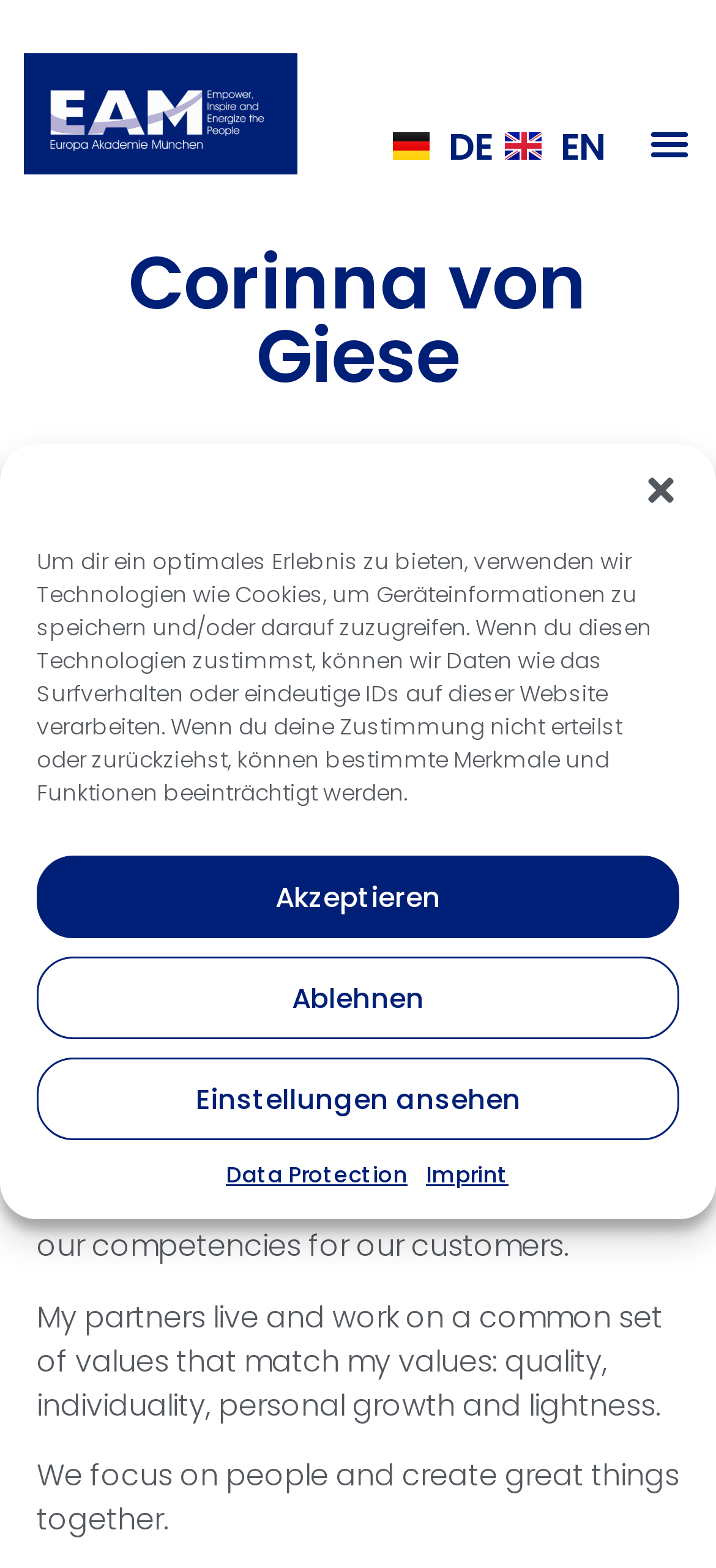Given the description: "EN", determine the bounding box coordinates of the UI element. The coordinates should be formatted as four float numbers between 0 and 1, [left, top, right, bottom].

[0.706, 0.074, 0.844, 0.111]